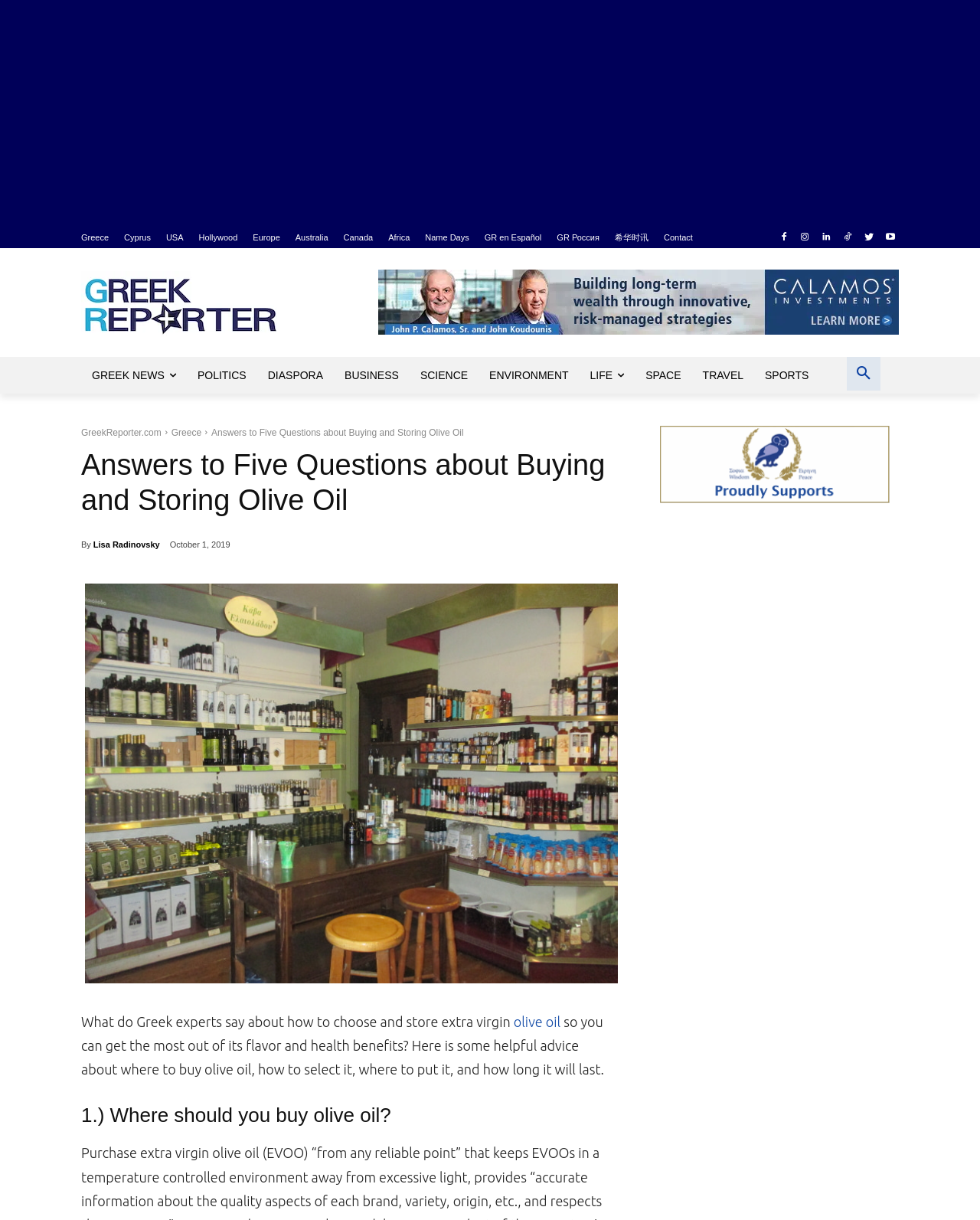Can you find and provide the main heading text of this webpage?

Answers to Five Questions about Buying and Storing Olive Oil